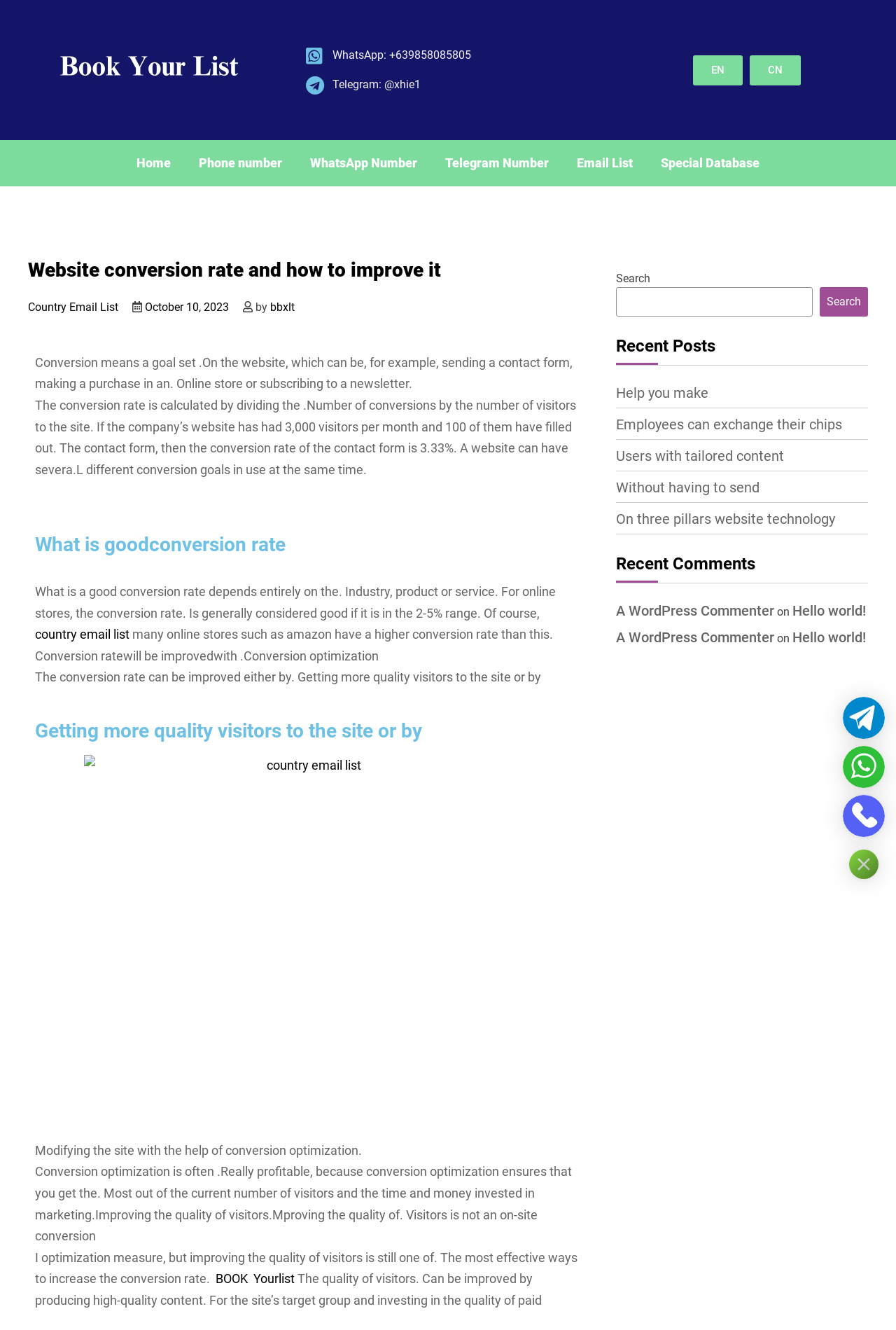Give an in-depth explanation of the webpage layout and content.

This webpage is about website conversion rates and how to improve them. At the top, there are several links to different language options, including English and Chinese. Below these links, there is a heading that reads "Website conversion rate and how to improve it." 

To the left of this heading, there is a link to "Book Your List" with an accompanying image. Below this link, there are several other links, including "Home," "Phone number," "WhatsApp Number," "Telegram Number," "Email List," and "Special Database." 

On the right side of the page, there is a section with a heading that reads "Contact in telegram or whatsapp" and provides contact information. Below this section, there is a button with an "×" symbol and a link to "CHAT." 

The main content of the webpage is divided into several sections. The first section explains what conversion means and how it is calculated. The second section discusses what a good conversion rate is and how it varies by industry. 

The third section explains how to improve conversion rates, either by getting more quality visitors to the site or by modifying the site with the help of conversion optimization. There are several links to "country email list" throughout this section. 

At the bottom of the page, there are several links to recent posts, including "Help you make," "Employees can exchange their chips," "Users with tailored content," "Without having to send," and "On three pillars website technology." Below these links, there is a section with recent comments, including links to "Hello world!" and the names of commenters.